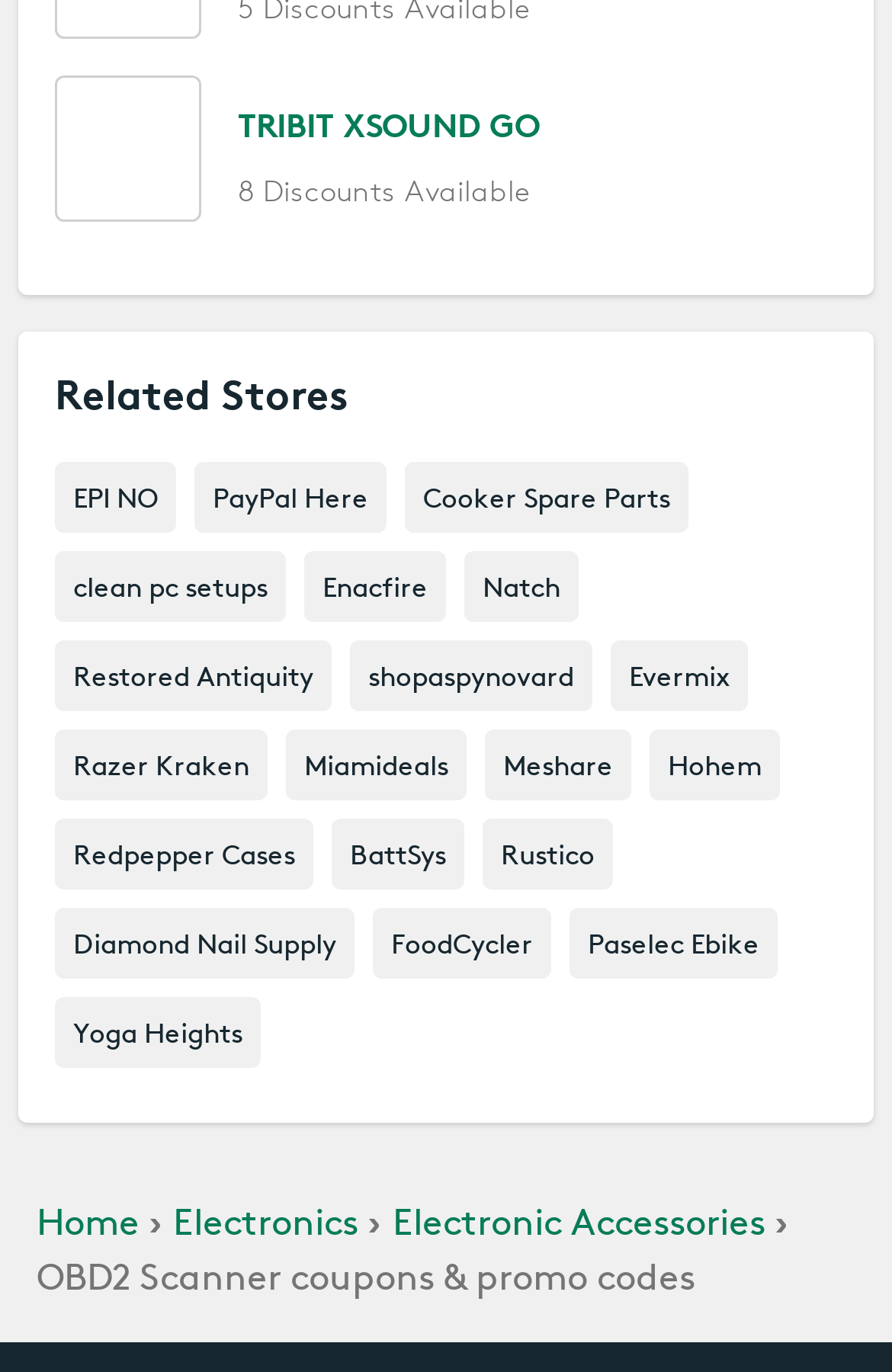What is the name of the product with OBD2 Scanner coupons?
Look at the image and answer the question using a single word or phrase.

OBD2 Scanner